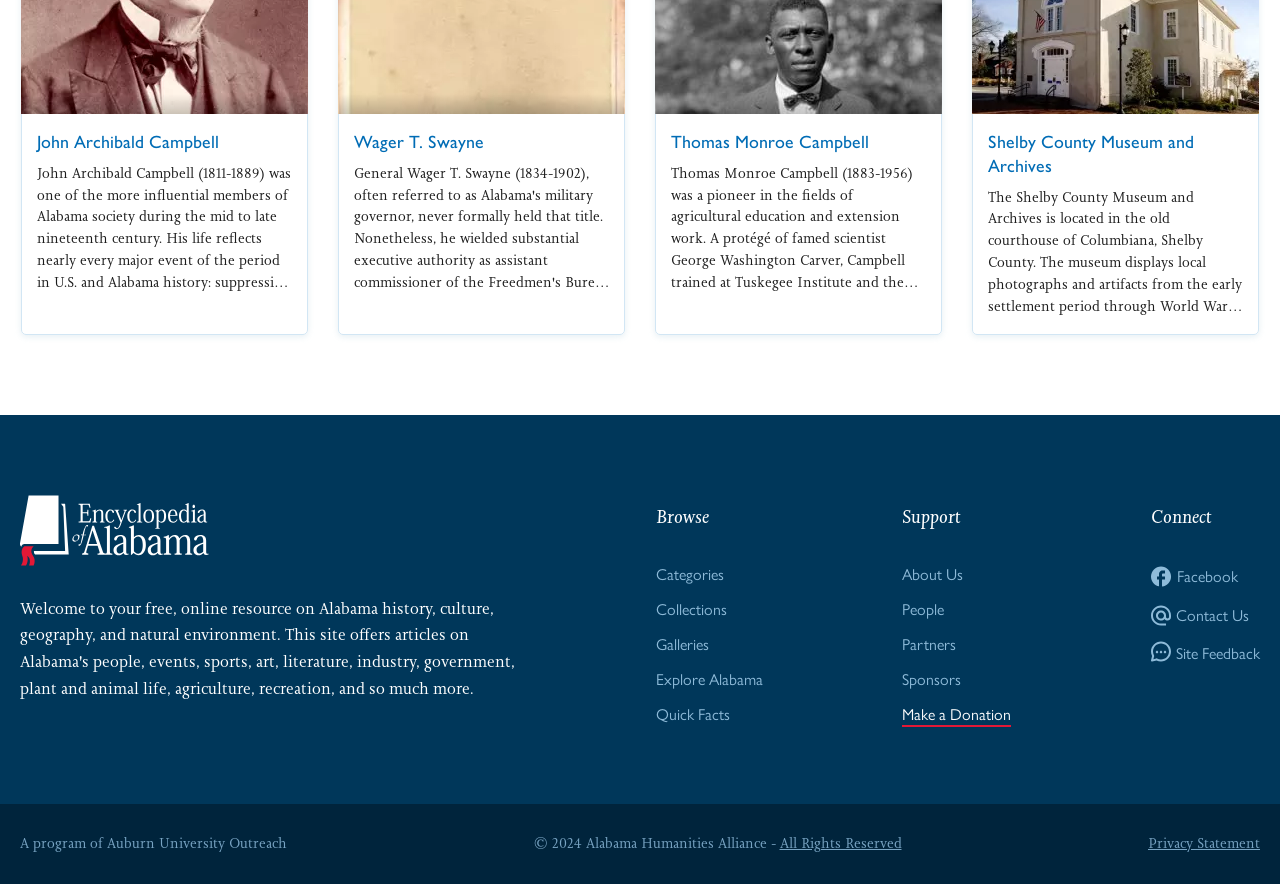Locate the bounding box coordinates of the element that needs to be clicked to carry out the instruction: "View the categories". The coordinates should be given as four float numbers ranging from 0 to 1, i.e., [left, top, right, bottom].

[0.512, 0.636, 0.565, 0.662]